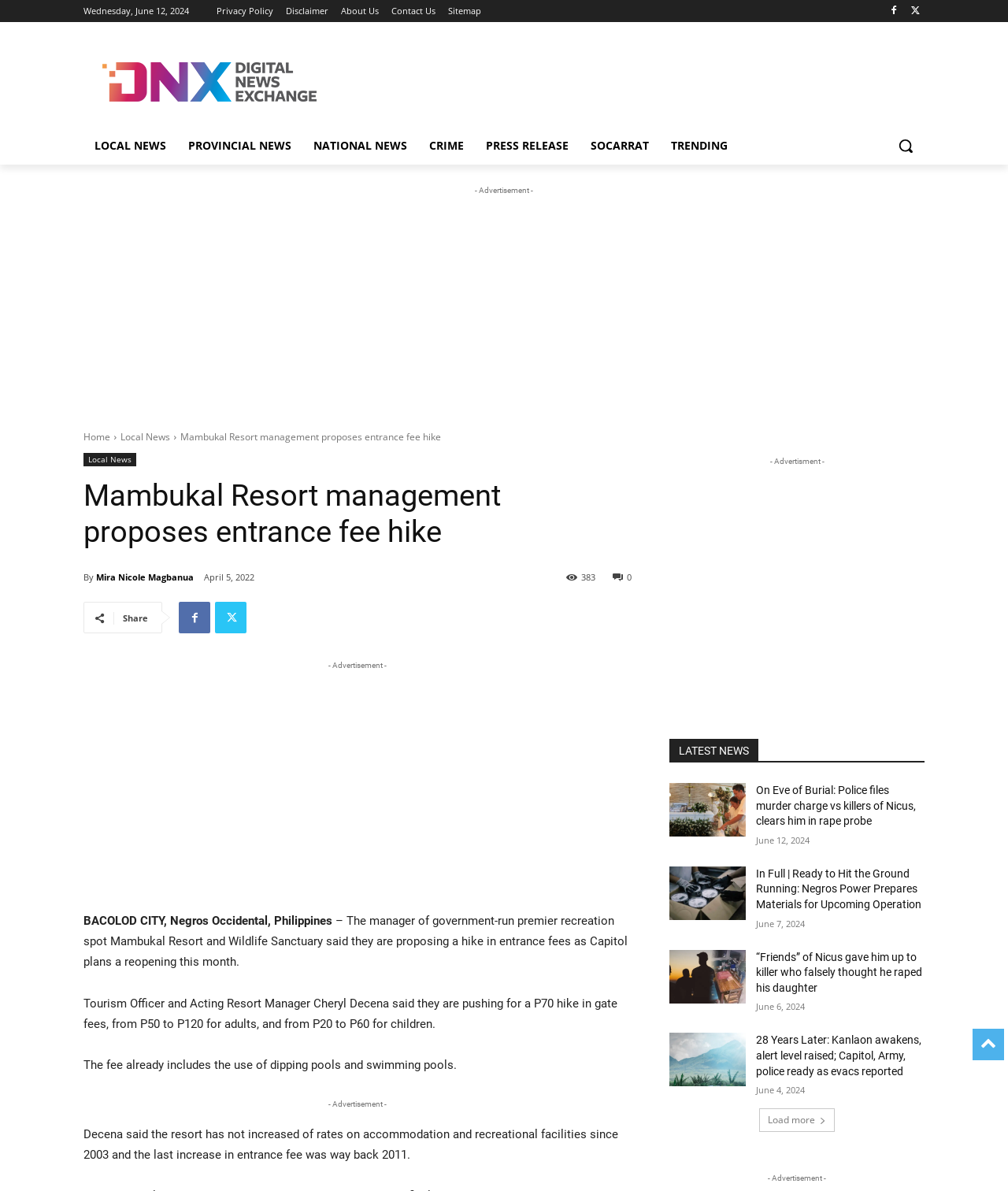Could you identify the text that serves as the heading for this webpage?

Mambukal Resort management proposes entrance fee hike